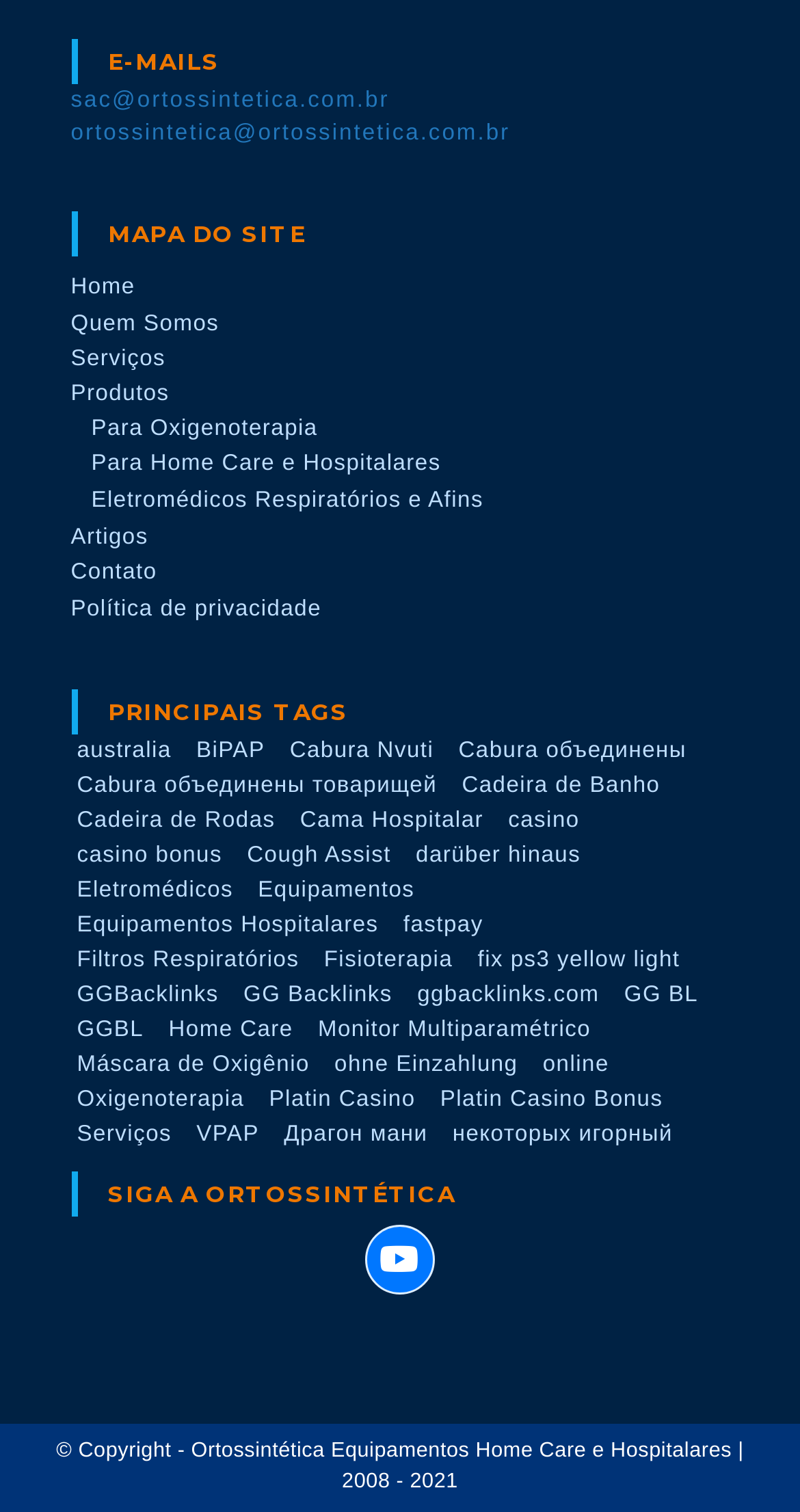Identify the bounding box coordinates of the area you need to click to perform the following instruction: "Watch the Youtube channel".

[0.456, 0.81, 0.544, 0.857]